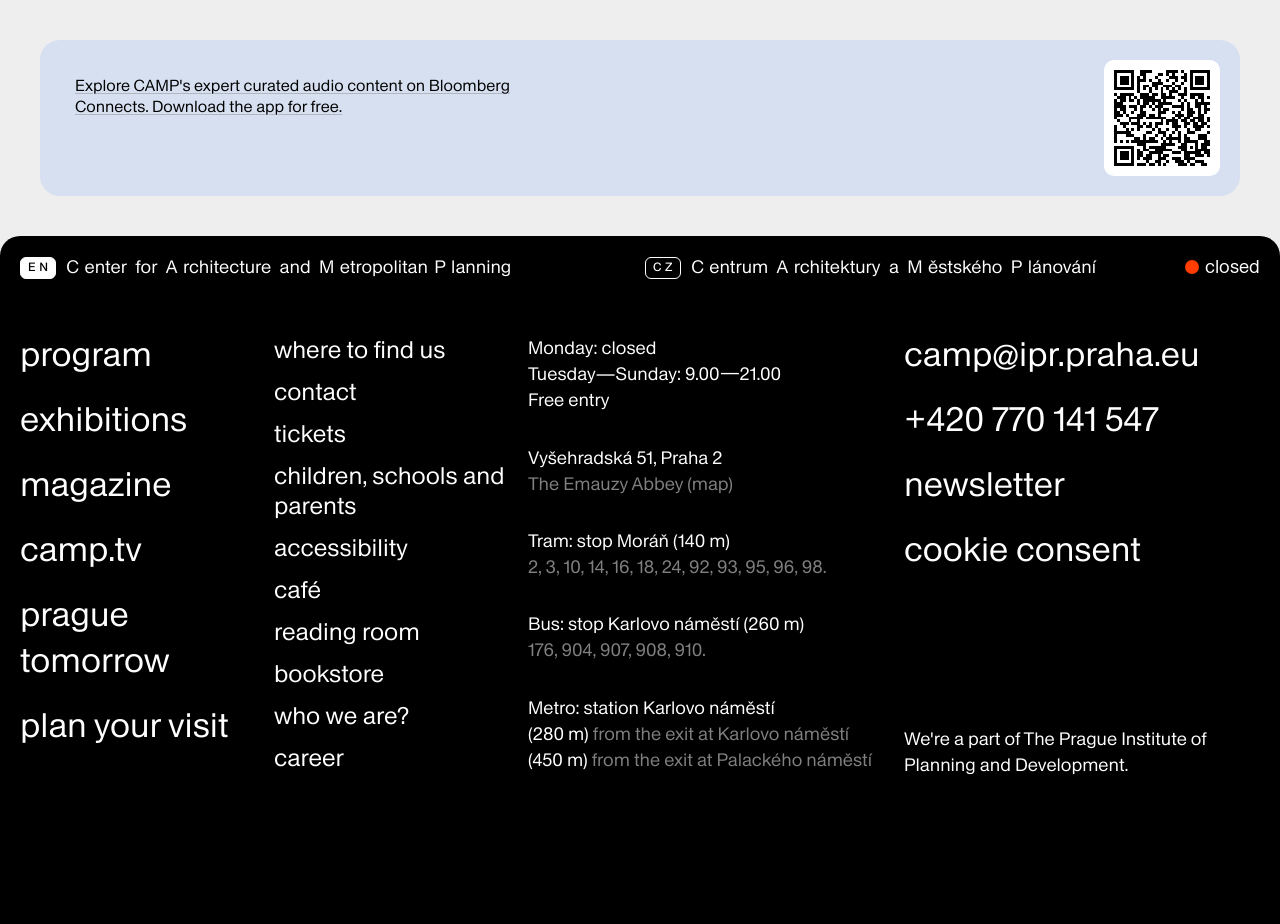Could you determine the bounding box coordinates of the clickable element to complete the instruction: "Click on the 'Home' link"? Provide the coordinates as four float numbers between 0 and 1, i.e., [left, top, right, bottom].

None